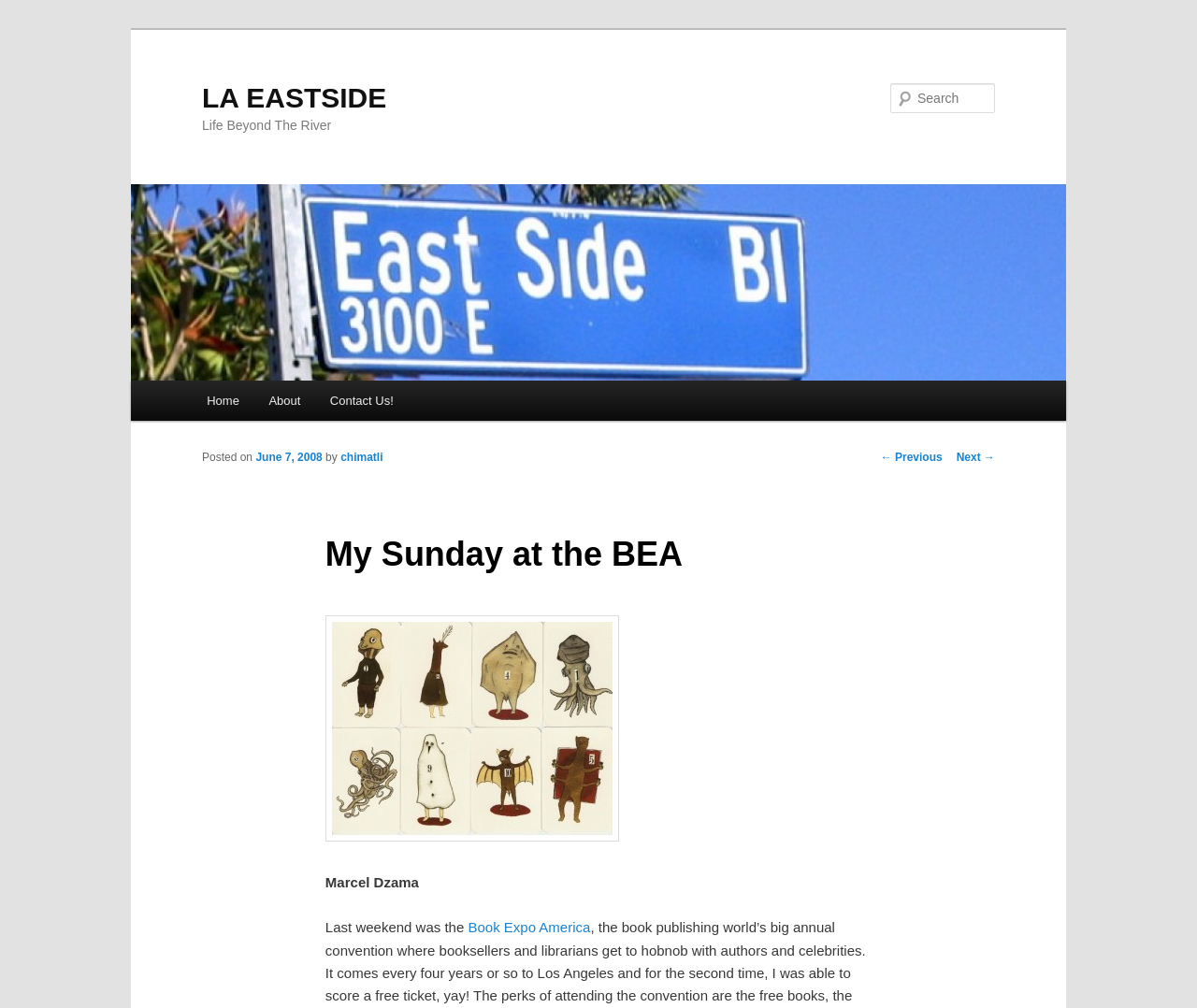Please identify the bounding box coordinates of the element that needs to be clicked to perform the following instruction: "Search for something".

[0.744, 0.083, 0.831, 0.112]